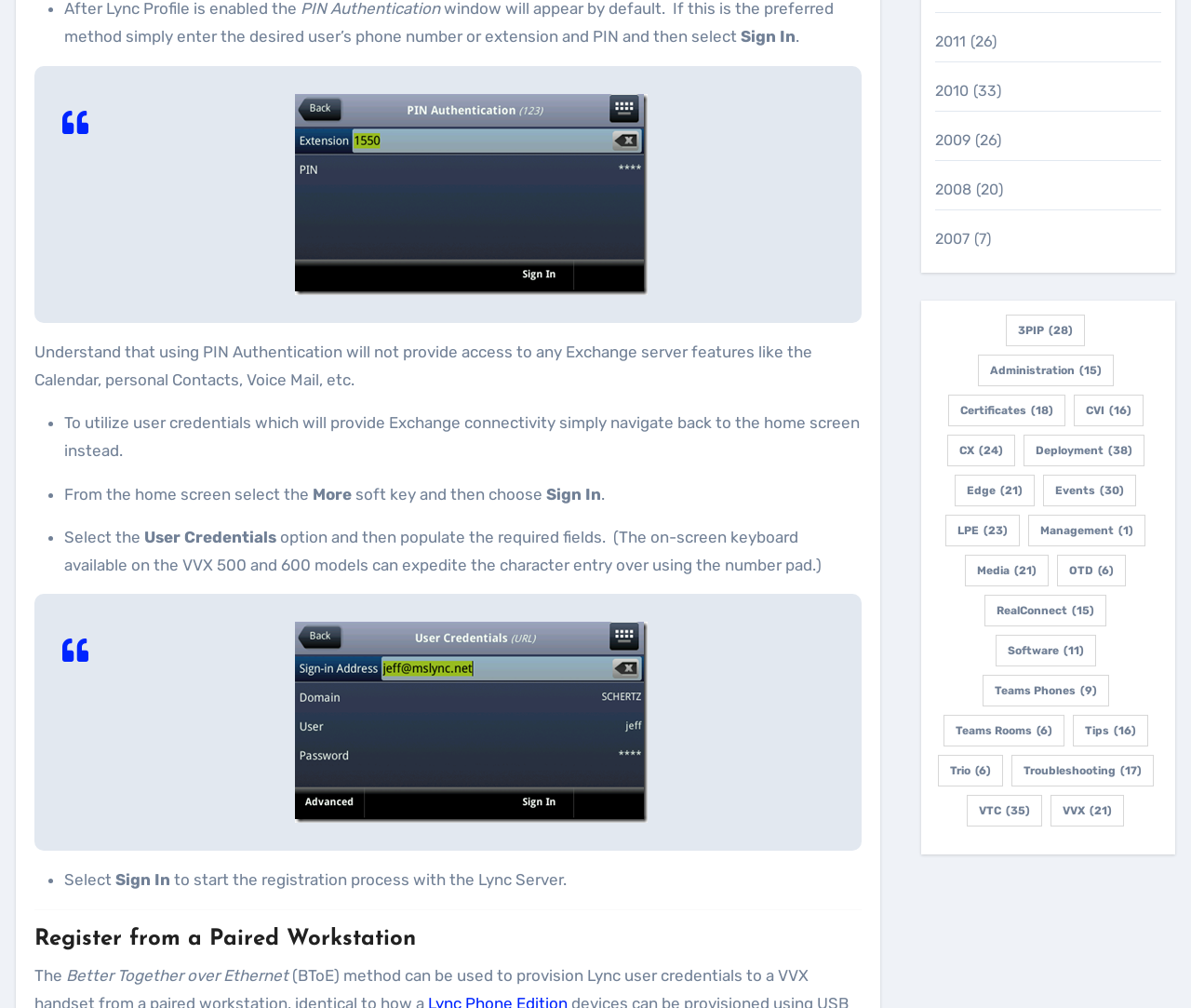What is the 'Better Together over Ethernet'?
Kindly offer a detailed explanation using the data available in the image.

The phrase 'Better Together over Ethernet' appears on the webpage, but its meaning is not explicitly stated. It could be a slogan or a phrase related to the context of the webpage, but without more information, it is difficult to determine its exact significance.